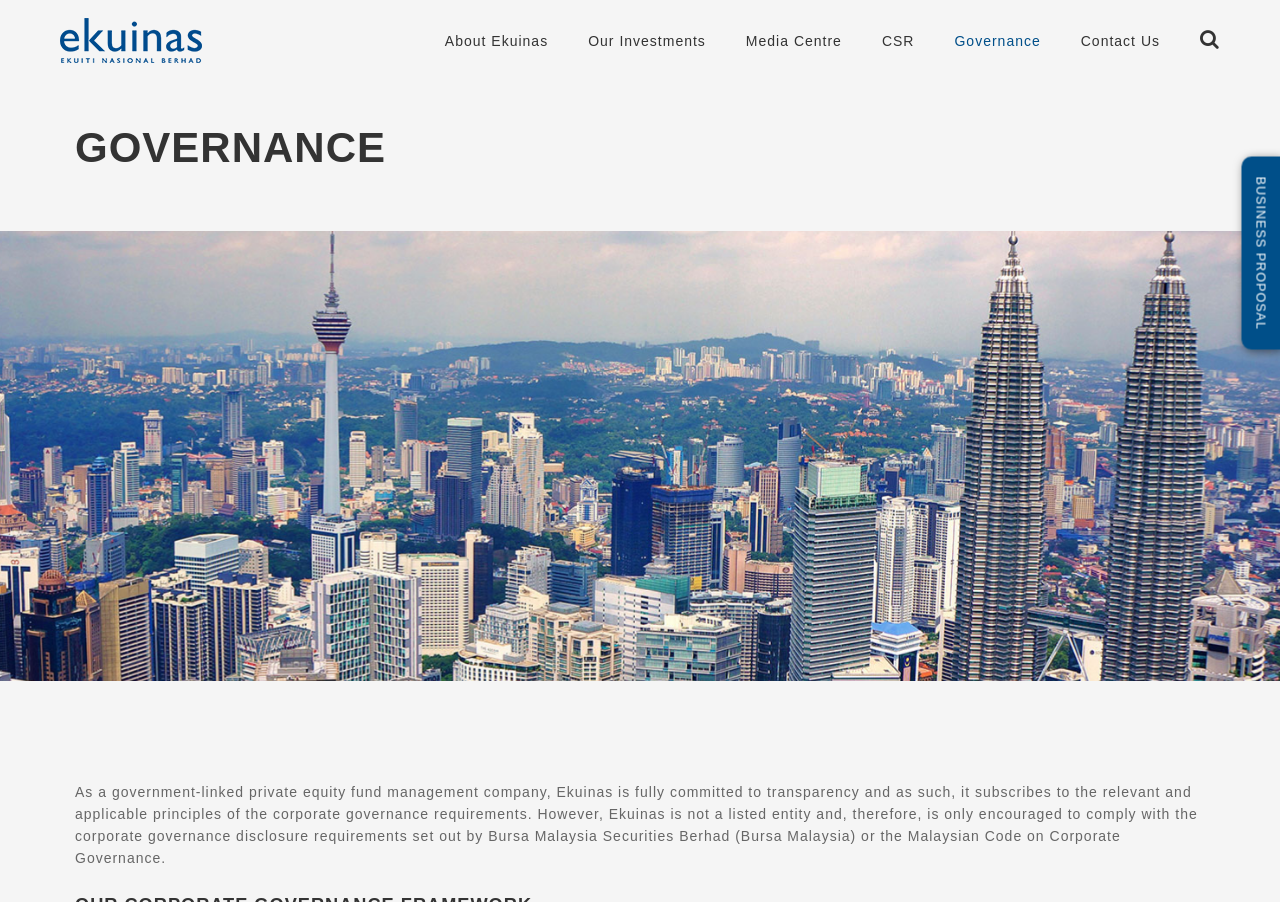Predict the bounding box of the UI element based on this description: "Media Centre".

[0.583, 0.034, 0.658, 0.057]